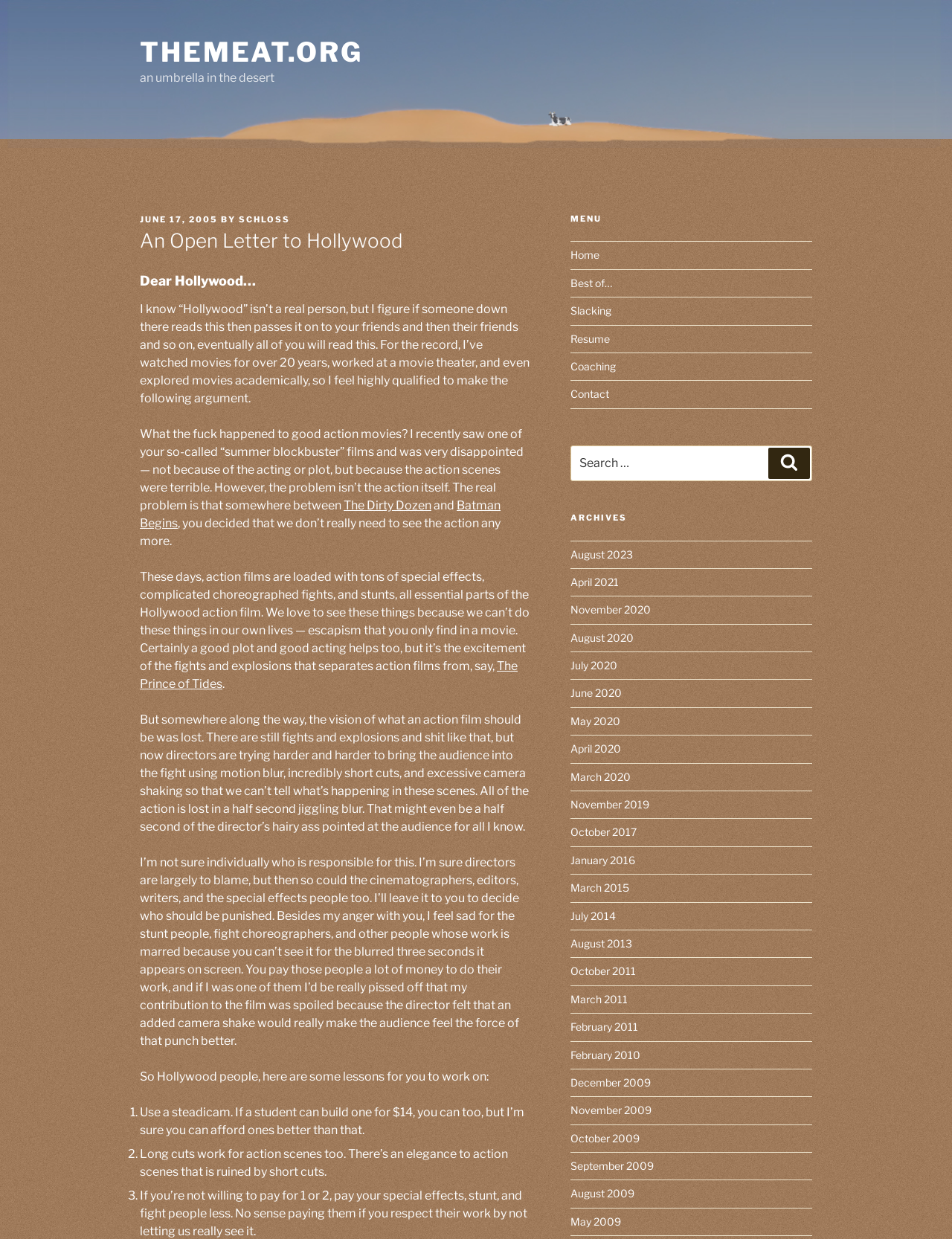Find the bounding box coordinates of the element to click in order to complete this instruction: "Click on the 'Contact' link". The bounding box coordinates must be four float numbers between 0 and 1, denoted as [left, top, right, bottom].

[0.599, 0.313, 0.64, 0.323]